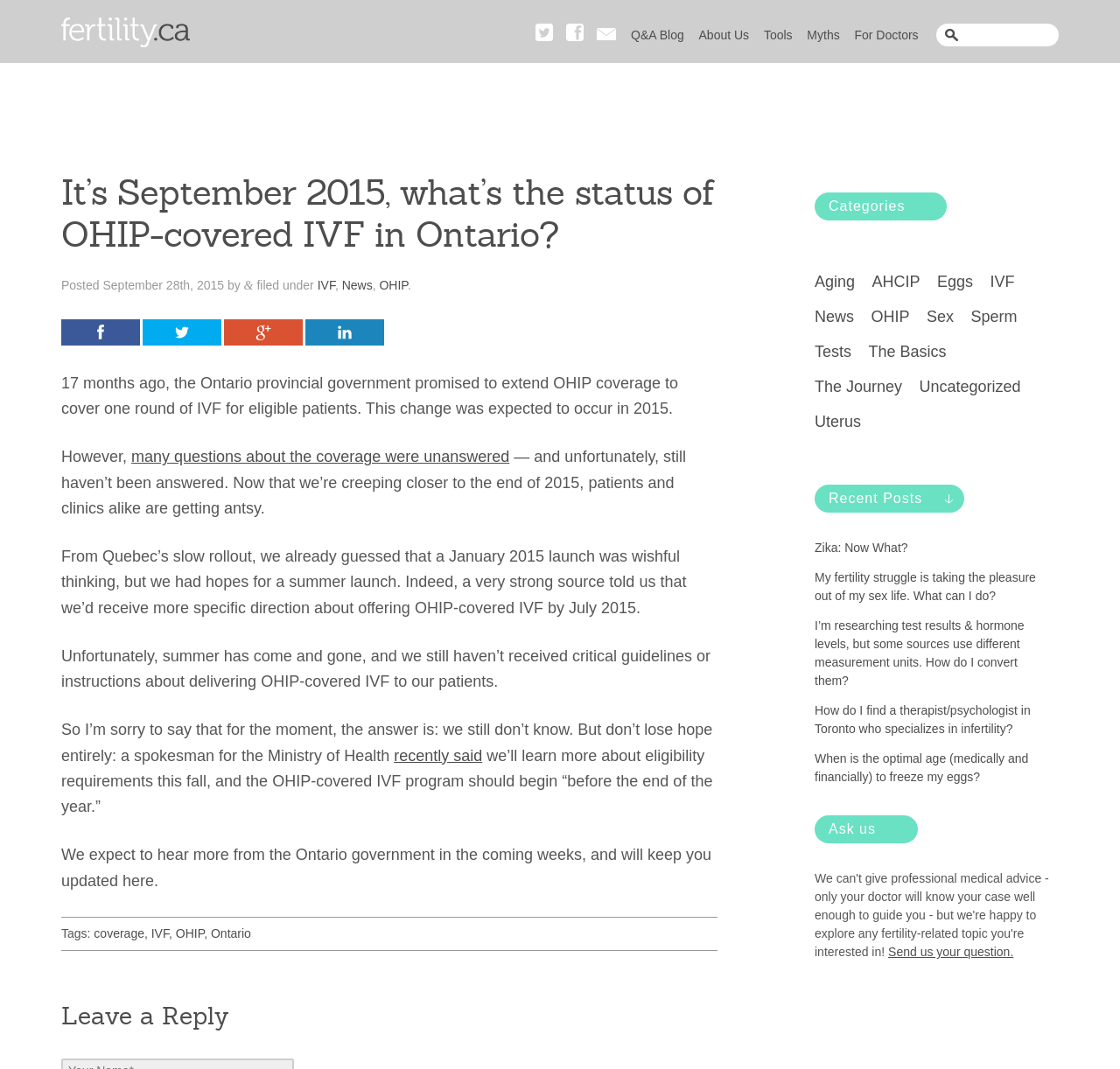What are the categories of articles on this website?
Provide an in-depth and detailed answer to the question.

The categories of articles on this website can be found in the 'Categories' section, which lists various categories such as Aging, AHCIP, Eggs, IVF, News, OHIP, Sex, Sperm, Tests, The Basics, The Journey, Uncategorized, and Uterus.